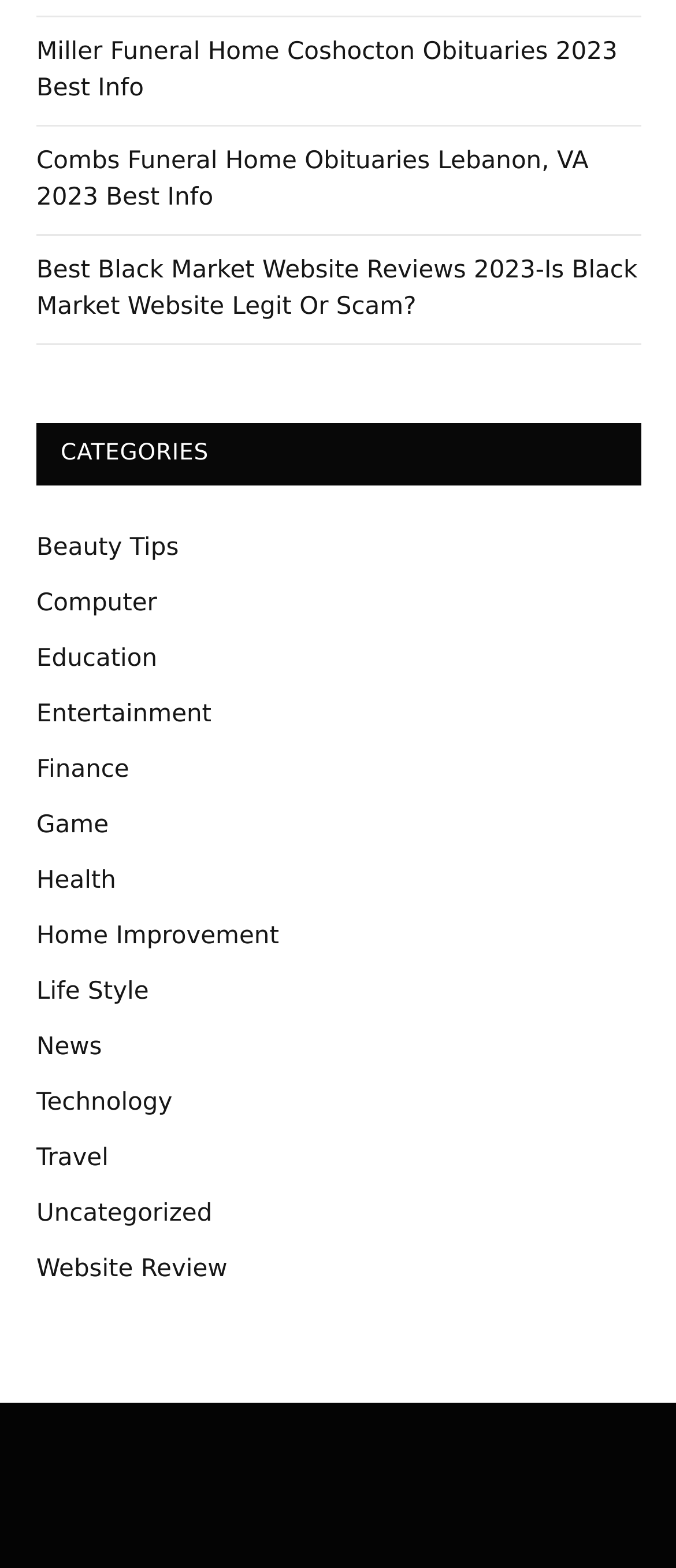Select the bounding box coordinates of the element I need to click to carry out the following instruction: "Check Combs Funeral Home Obituaries".

[0.054, 0.094, 0.871, 0.135]